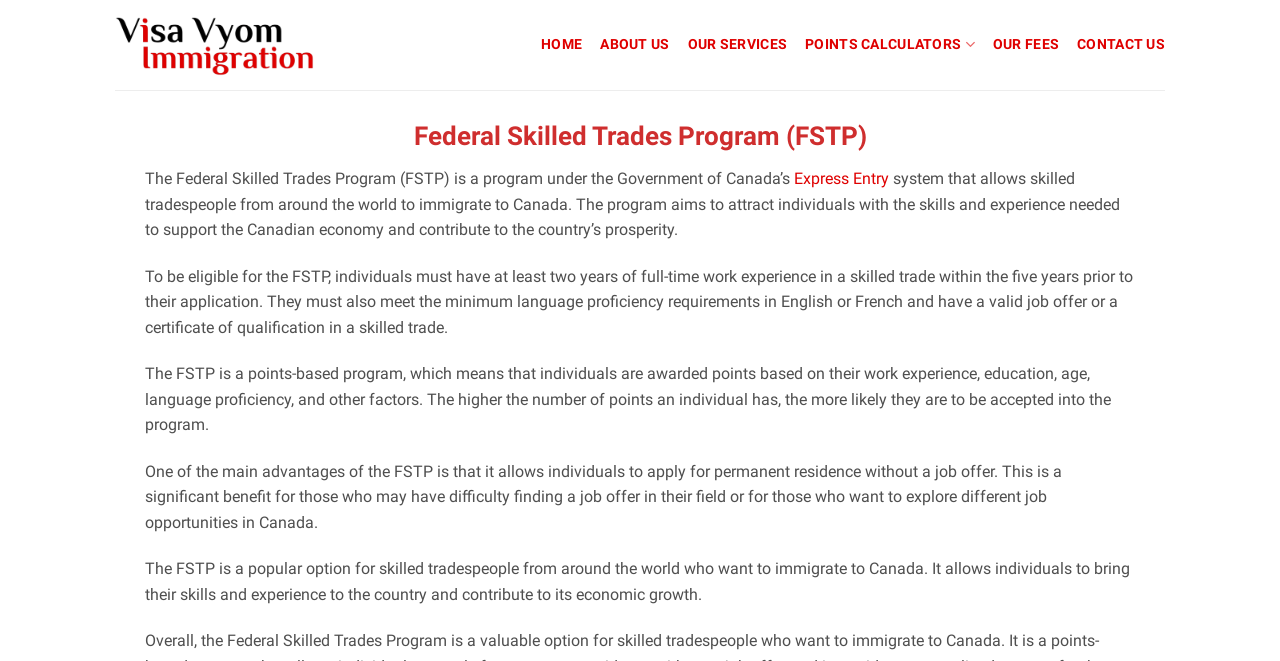Please identify the bounding box coordinates of the element's region that should be clicked to execute the following instruction: "Click the HOME link". The bounding box coordinates must be four float numbers between 0 and 1, i.e., [left, top, right, bottom].

[0.423, 0.041, 0.455, 0.095]